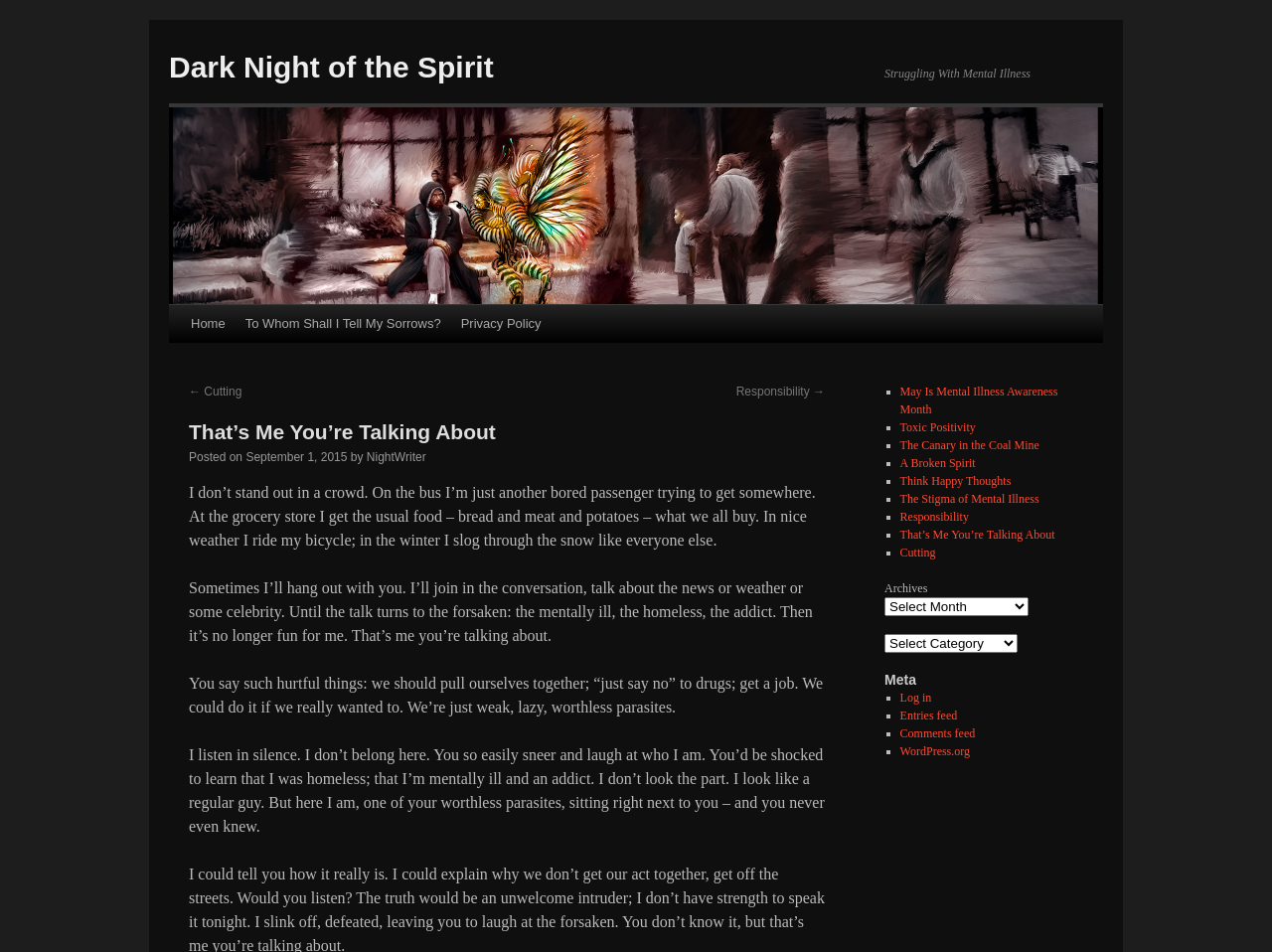Pinpoint the bounding box coordinates of the clickable element to carry out the following instruction: "Visit the 'To Whom Shall I Tell My Sorrows?' page."

[0.185, 0.32, 0.354, 0.36]